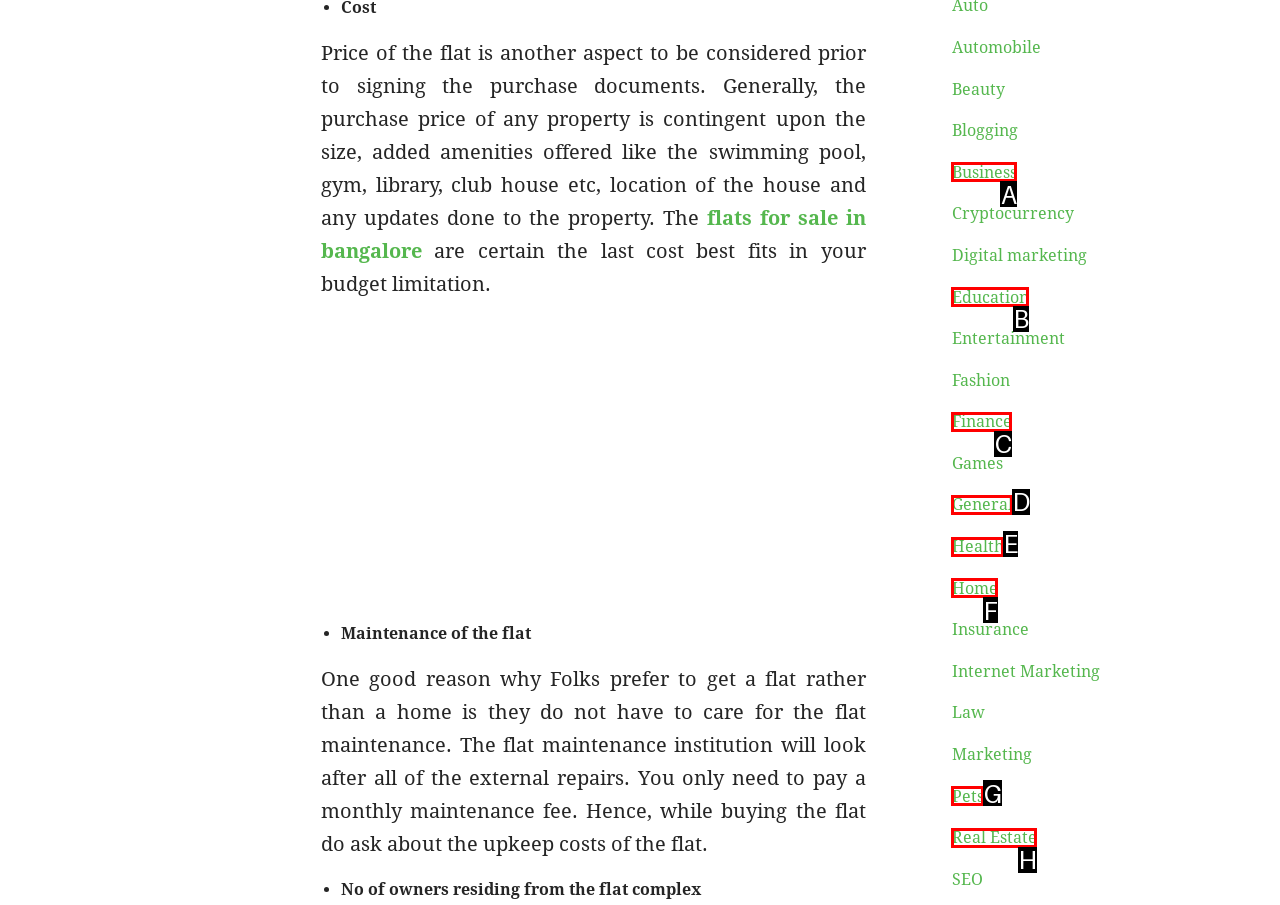Identify the correct UI element to click for the following task: Learn about 'Outdoor Decor' Choose the option's letter based on the given choices.

None